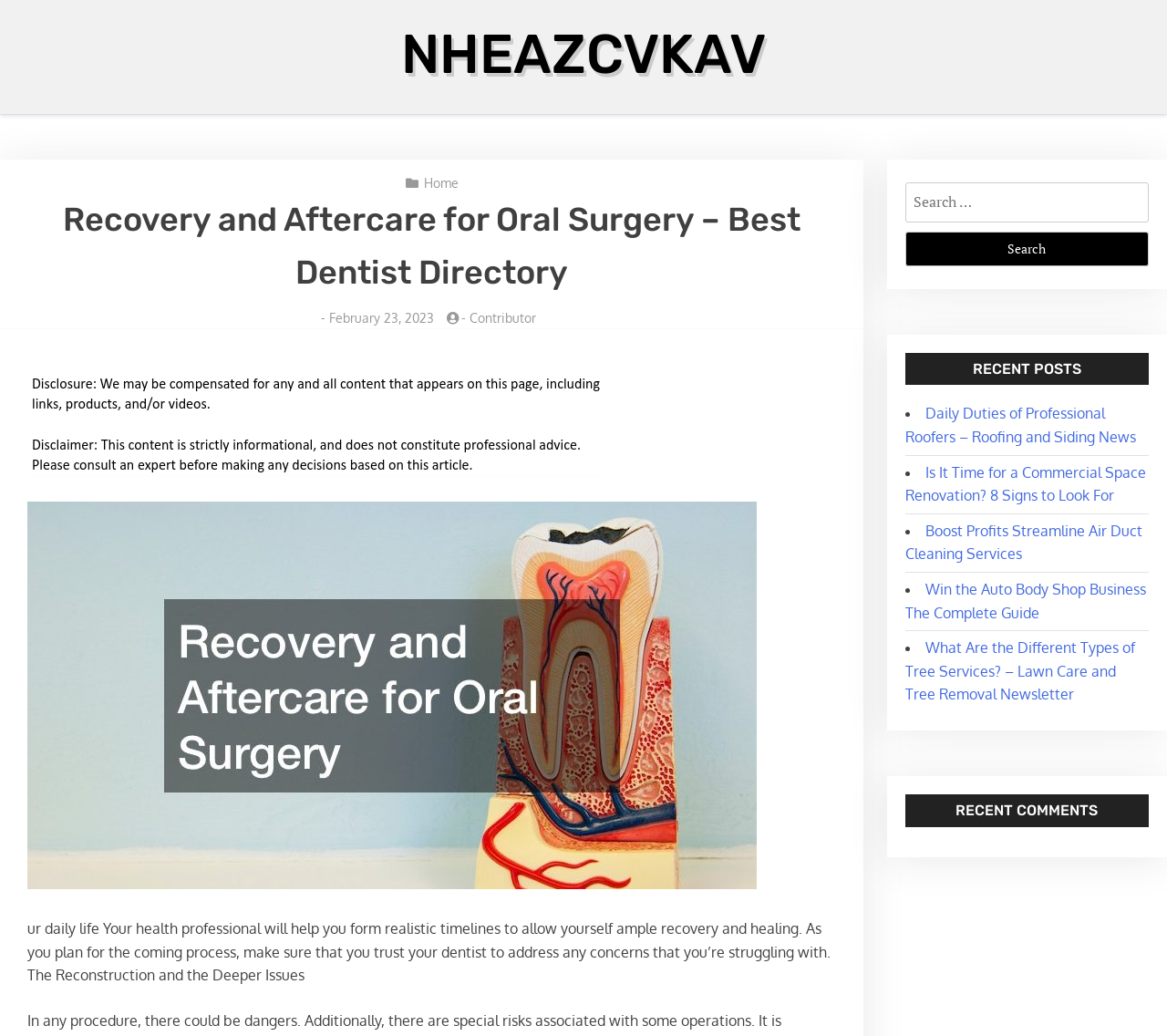Please identify the bounding box coordinates of the area that needs to be clicked to follow this instruction: "View the 'Daily Duties of Professional Roofers – Roofing and Siding News' post".

[0.776, 0.39, 0.973, 0.43]